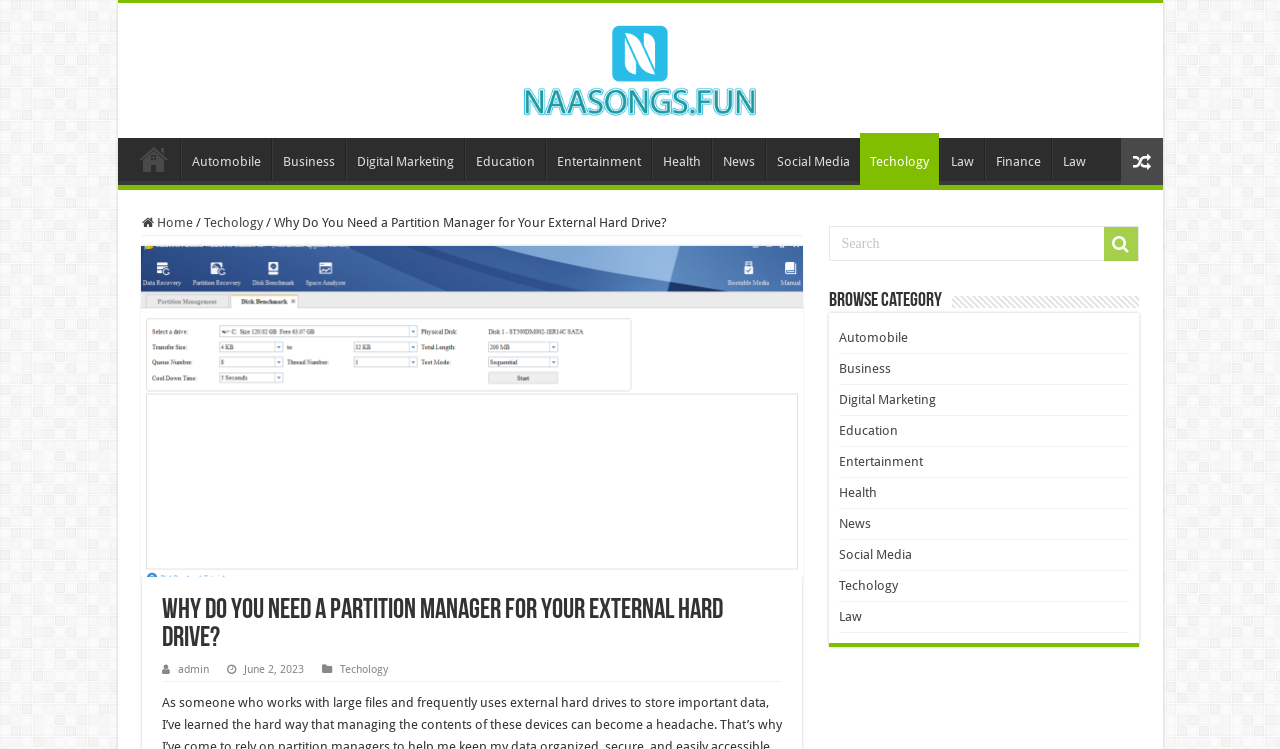Locate the bounding box coordinates of the region to be clicked to comply with the following instruction: "Click on the 'Home' link". The coordinates must be four float numbers between 0 and 1, in the form [left, top, right, bottom].

[0.1, 0.184, 0.14, 0.24]